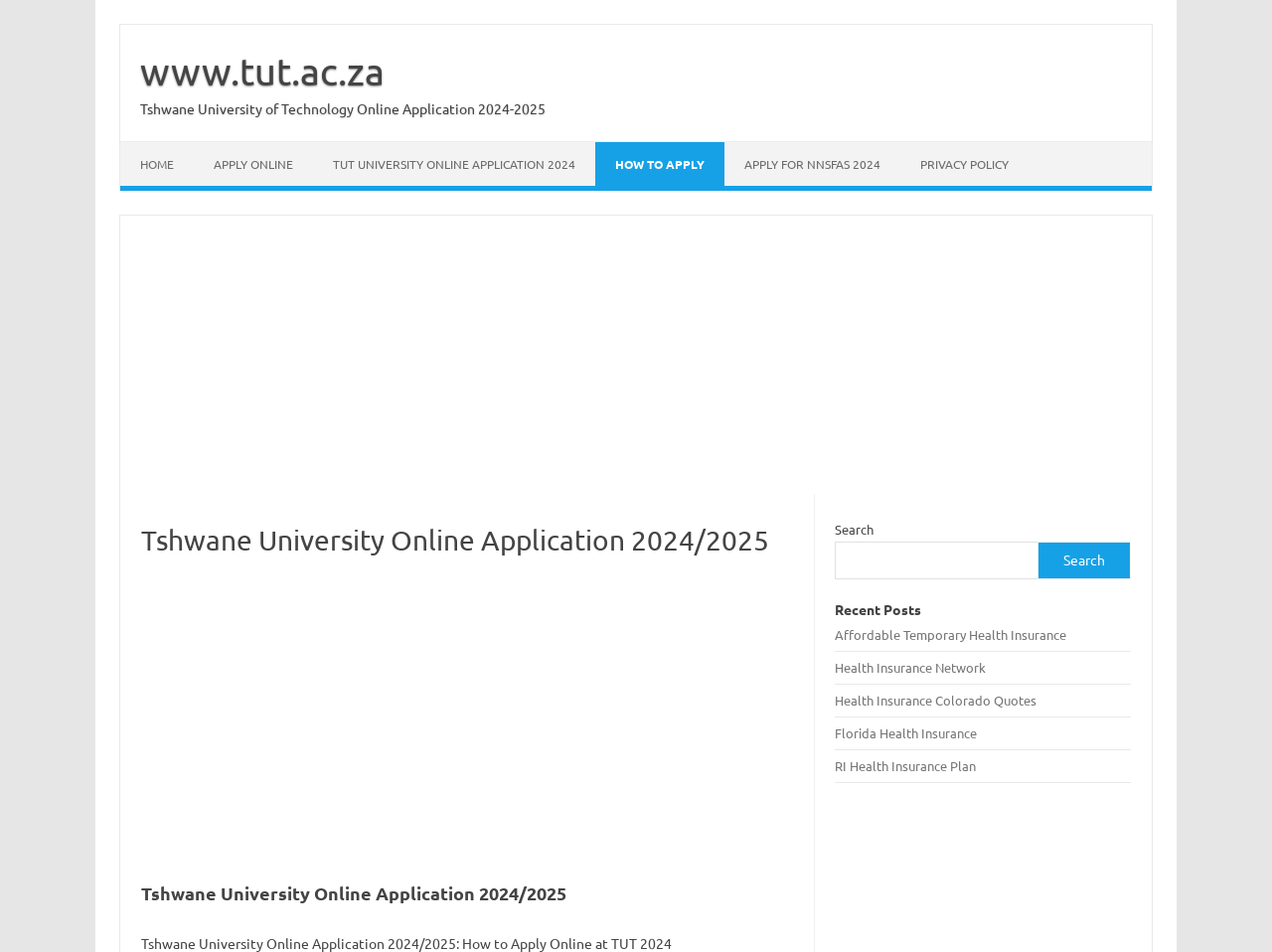Please identify the bounding box coordinates of the element I should click to complete this instruction: 'view recent posts'. The coordinates should be given as four float numbers between 0 and 1, like this: [left, top, right, bottom].

[0.657, 0.63, 0.889, 0.651]